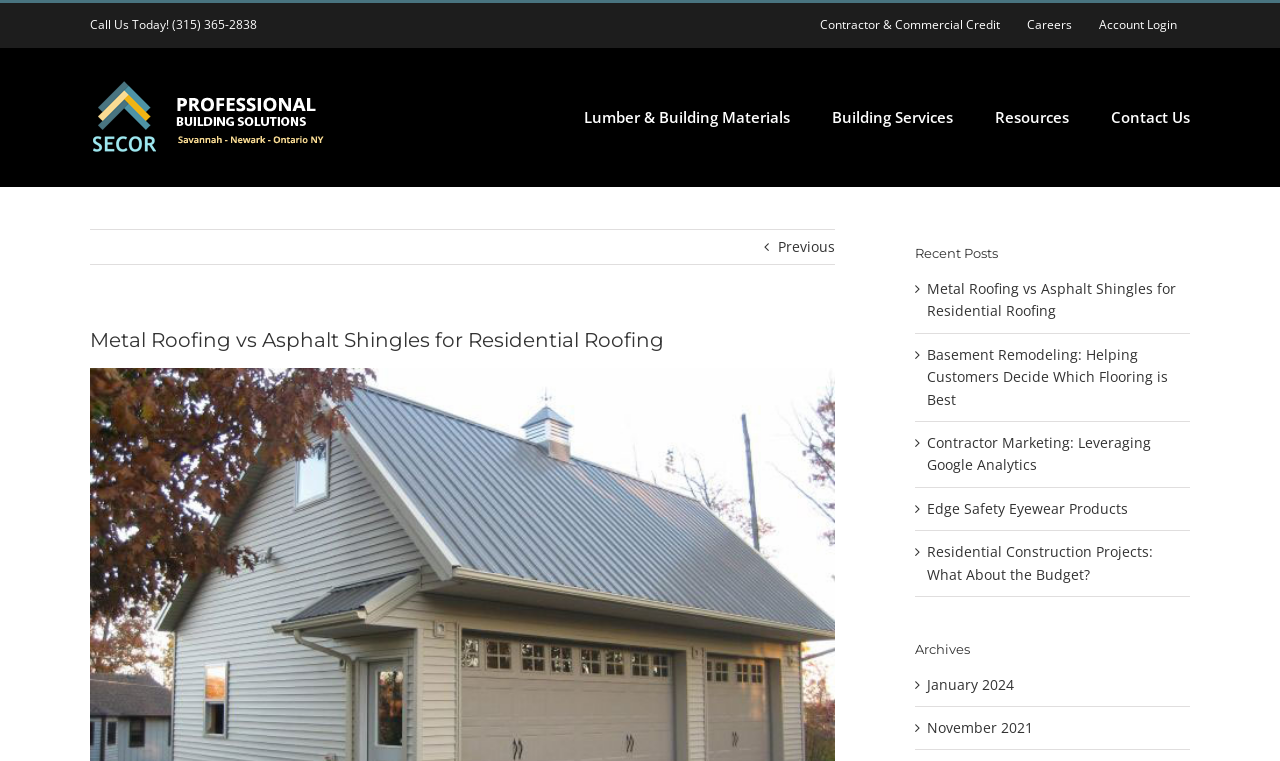Please identify the bounding box coordinates of the element's region that should be clicked to execute the following instruction: "Read Metal Roofing vs Asphalt Shingles for Residential Roofing". The bounding box coordinates must be four float numbers between 0 and 1, i.e., [left, top, right, bottom].

[0.724, 0.367, 0.919, 0.421]